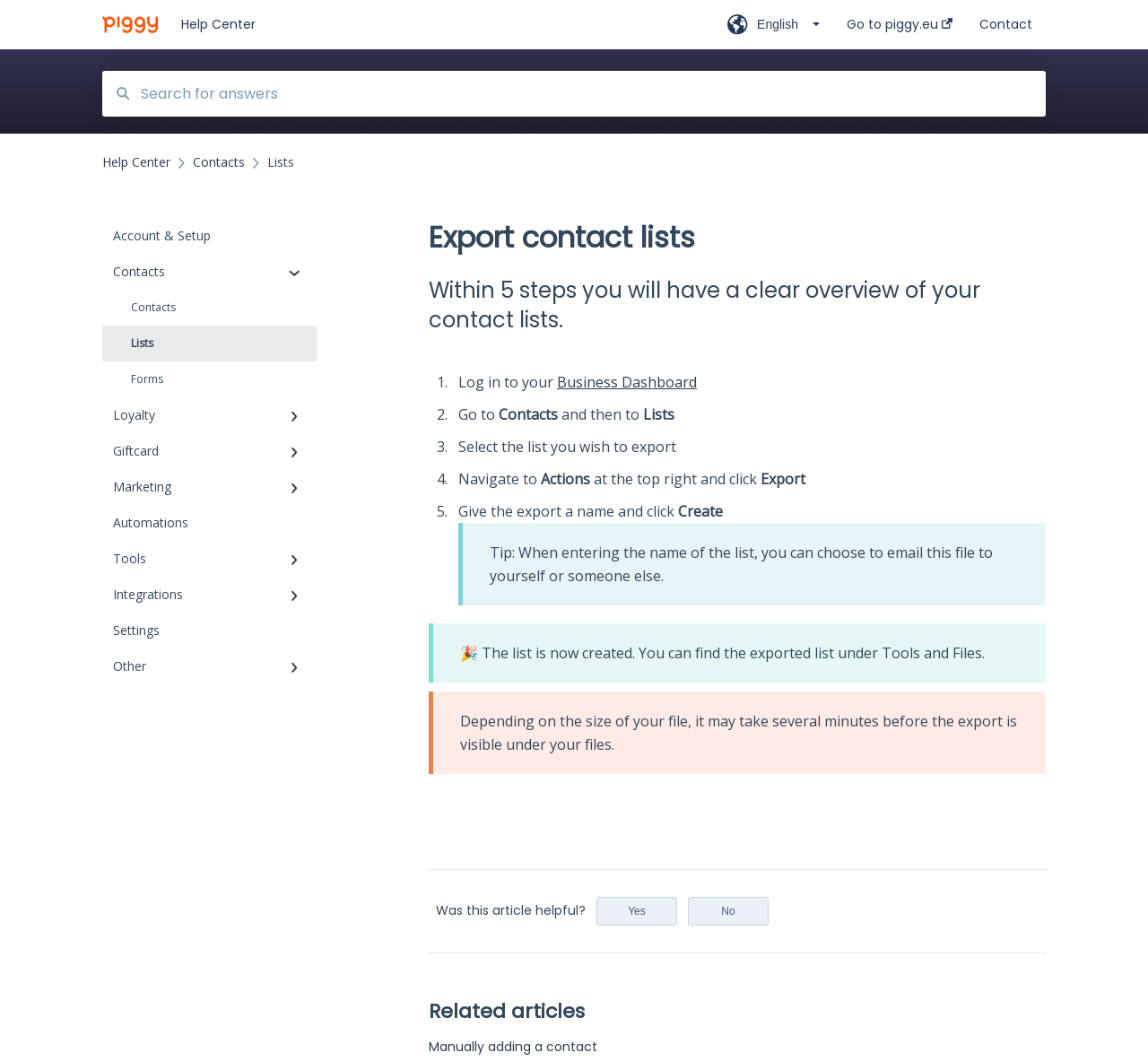Determine the bounding box coordinates for the UI element described. Format the coordinates as (top-left x, top-left y, bottom-right x, bottom-right y) and ensure all values are between 0 and 1. Element description: Help Center

[0.158, 0.014, 0.587, 0.032]